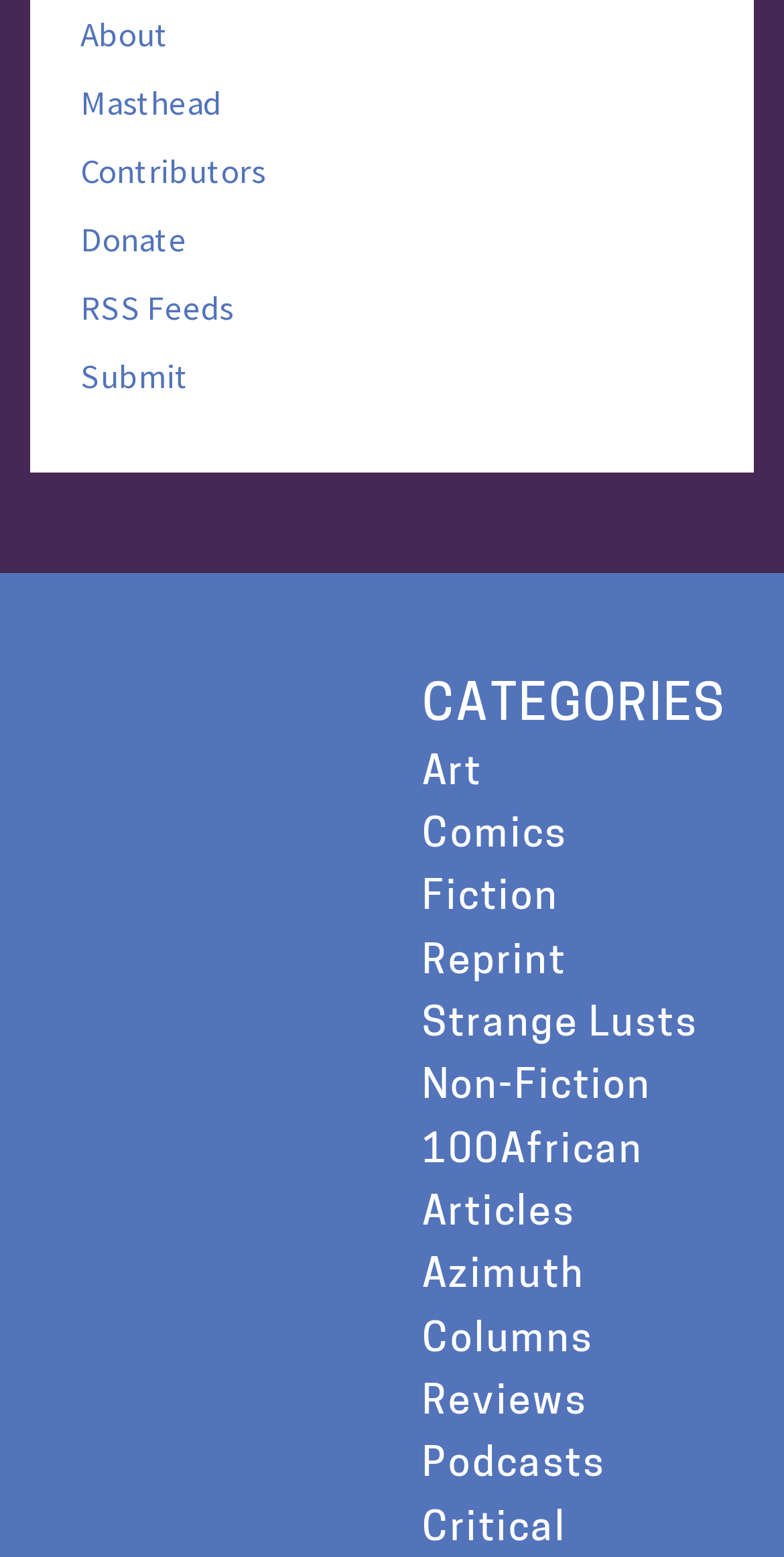Given the element description: "Donate", predict the bounding box coordinates of this UI element. The coordinates must be four float numbers between 0 and 1, given as [left, top, right, bottom].

[0.103, 0.139, 0.238, 0.167]